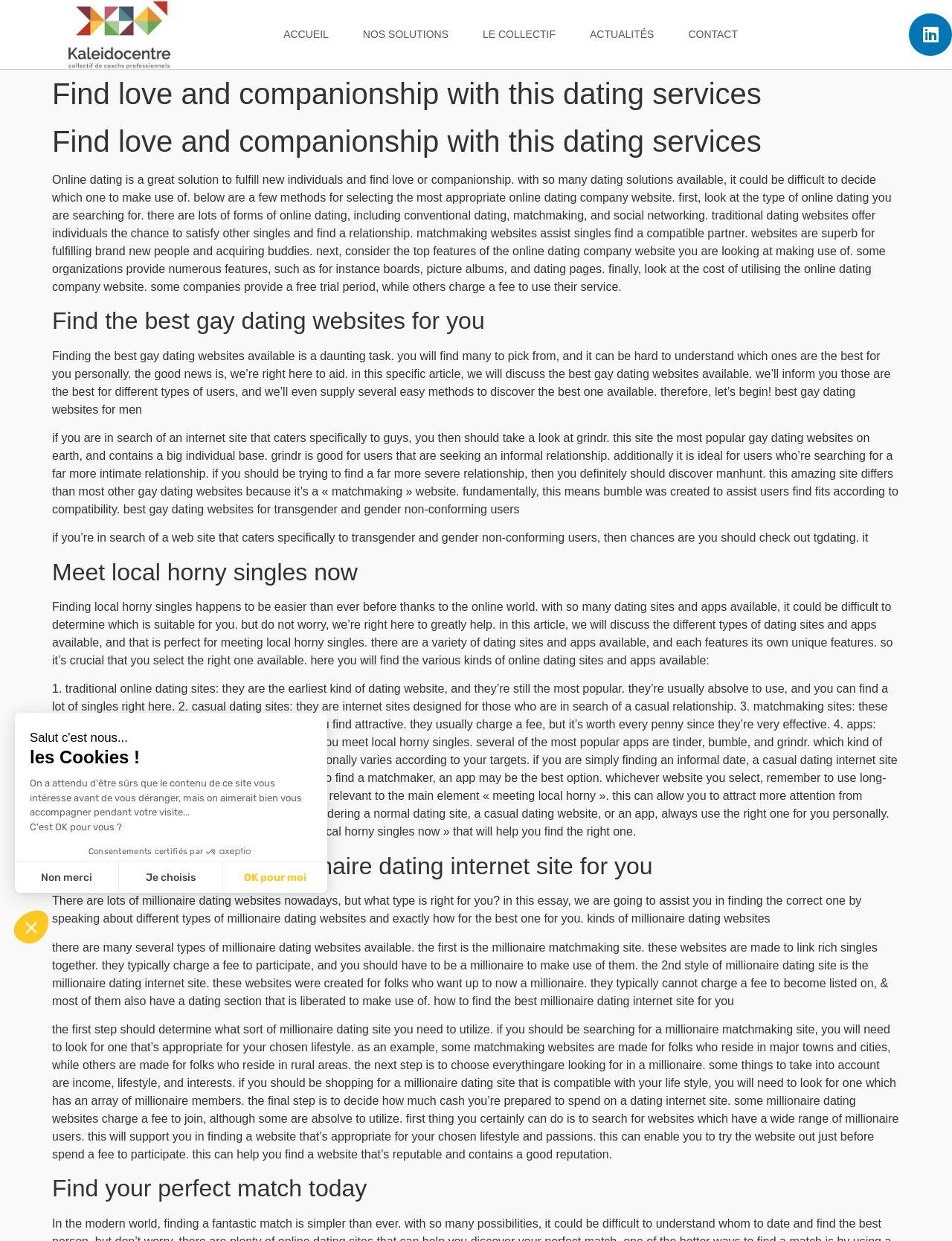Identify the bounding box coordinates of the region that should be clicked to execute the following instruction: "Click the 'NOS SOLUTIONS' link".

[0.366, 0.0, 0.487, 0.055]